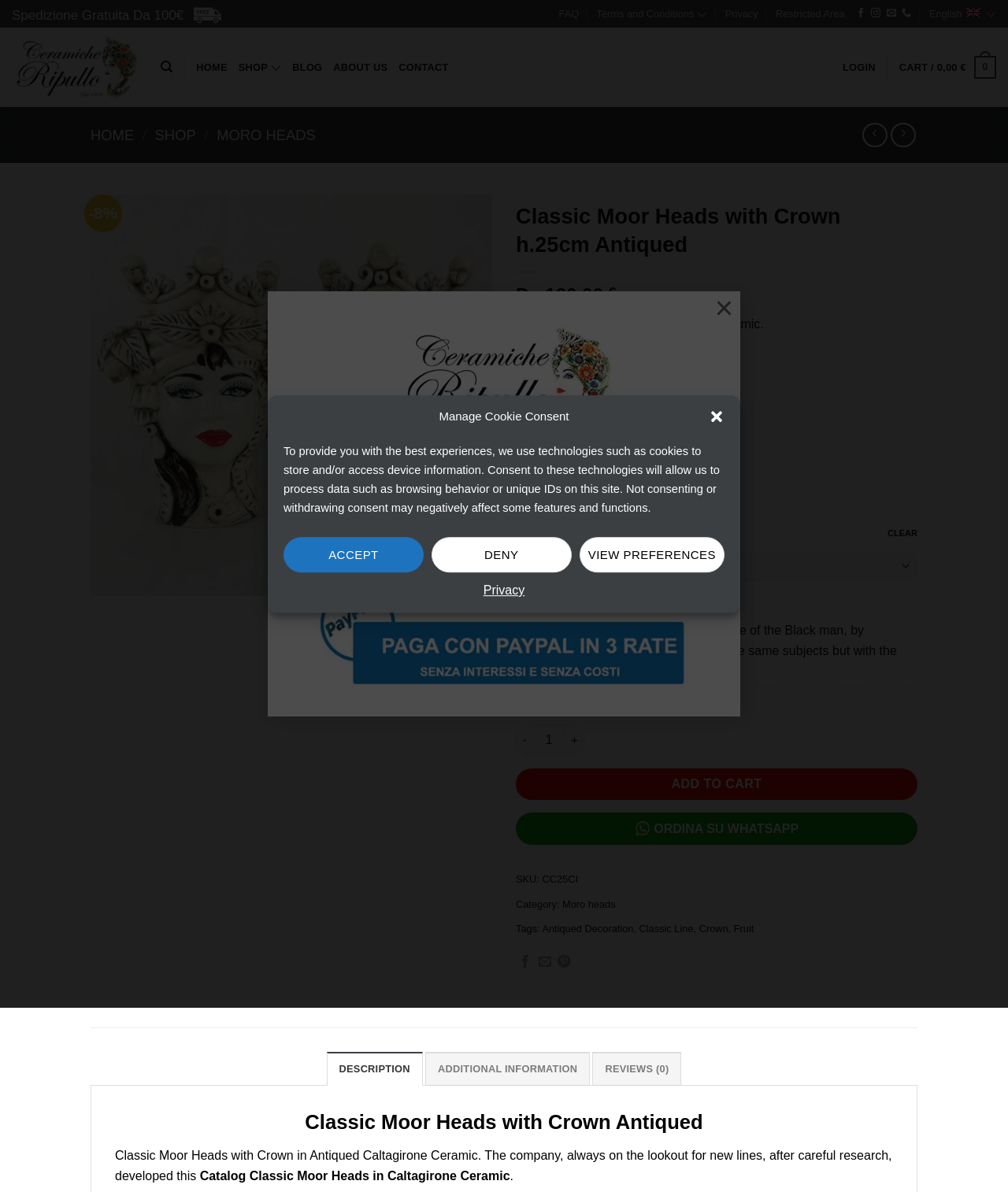What is the height of the product?
Please provide a full and detailed response to the question.

I found the answer by looking at the product description section, where it says 'Dimensions: h.28cm l.21cm'.